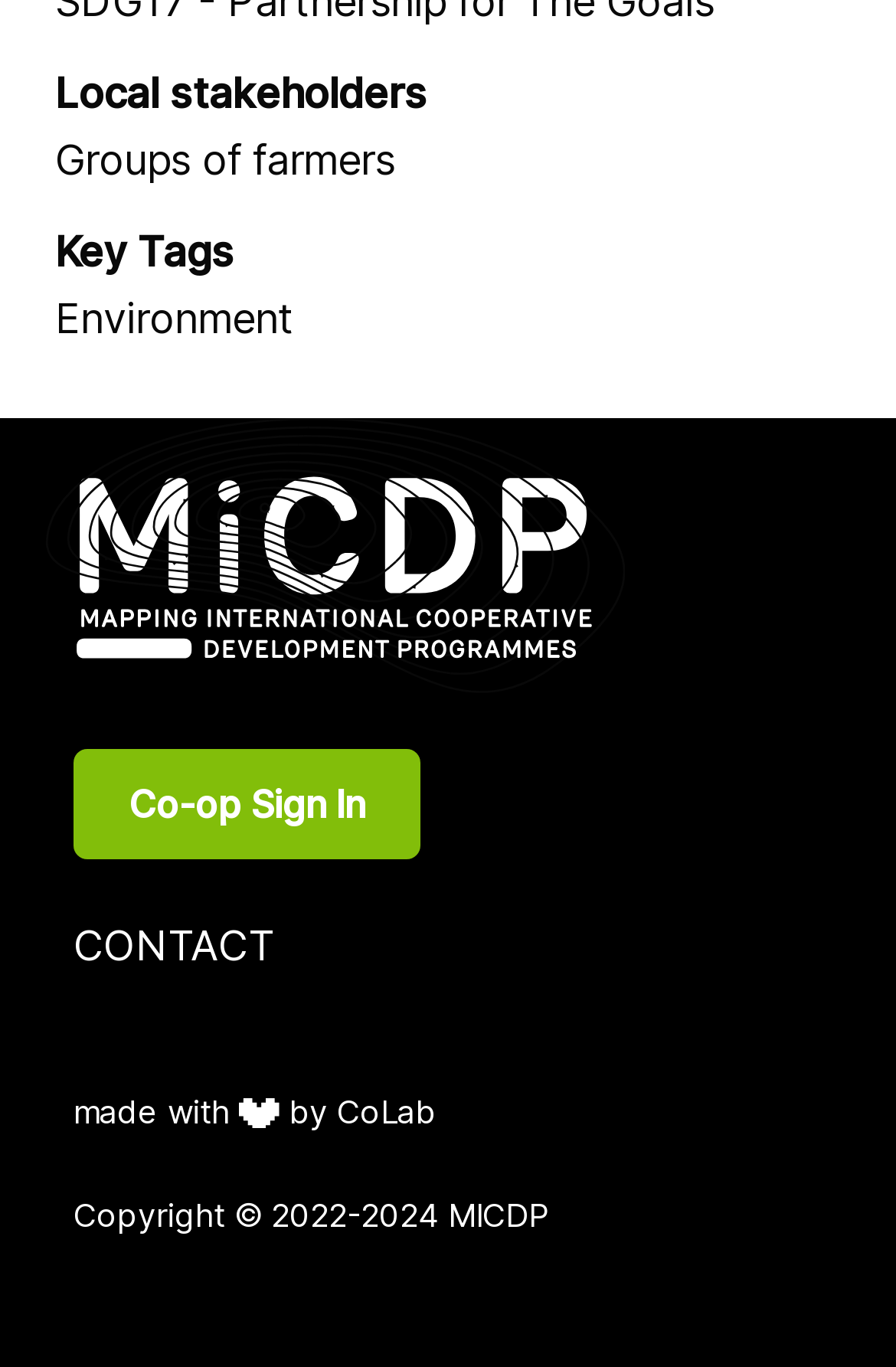Provide a single word or phrase answer to the question: 
Who developed the webpage?

CoLab